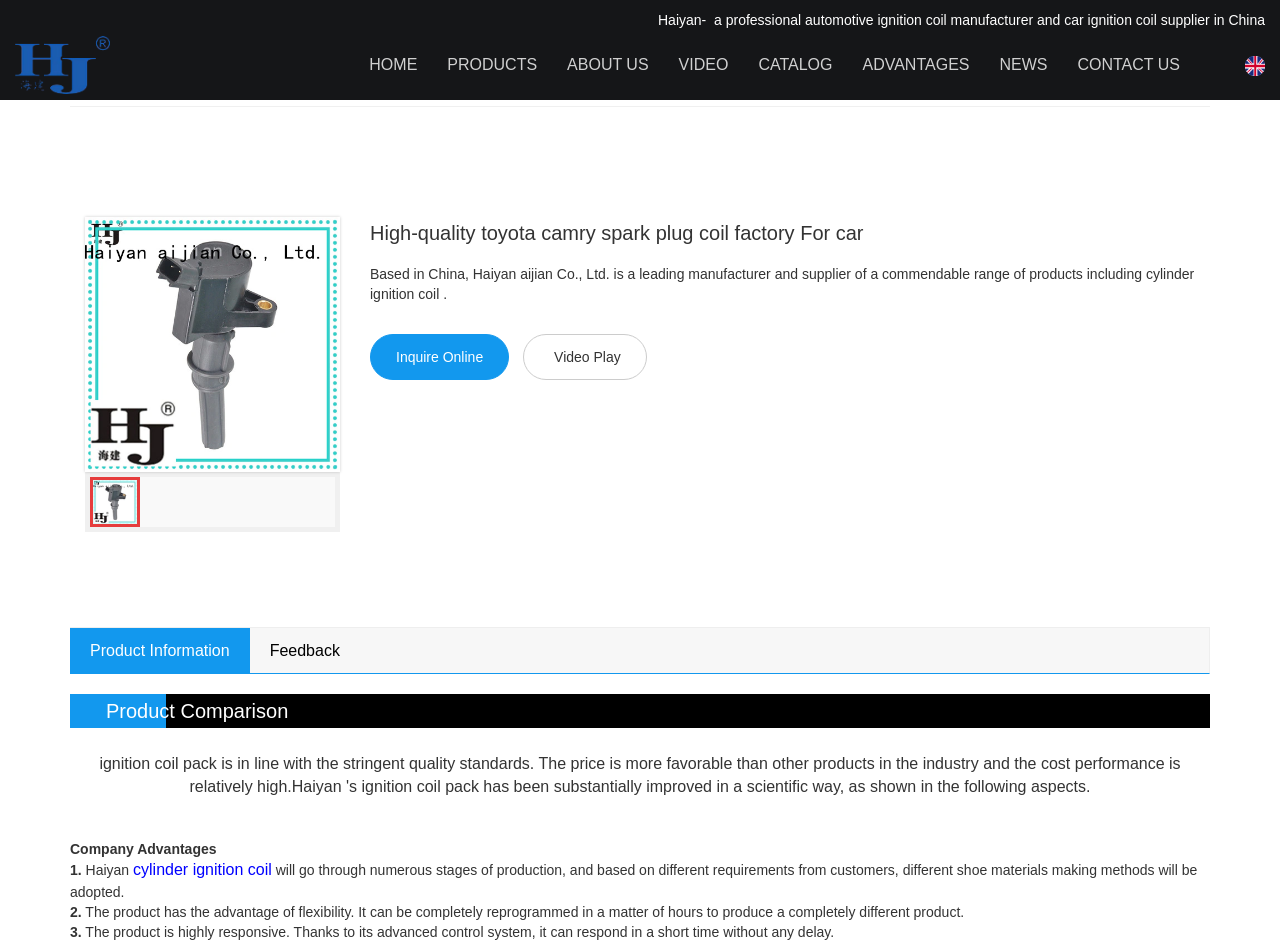Please find the bounding box coordinates of the element that you should click to achieve the following instruction: "Click the 'Inquire Online' button". The coordinates should be presented as four float numbers between 0 and 1: [left, top, right, bottom].

[0.289, 0.355, 0.398, 0.403]